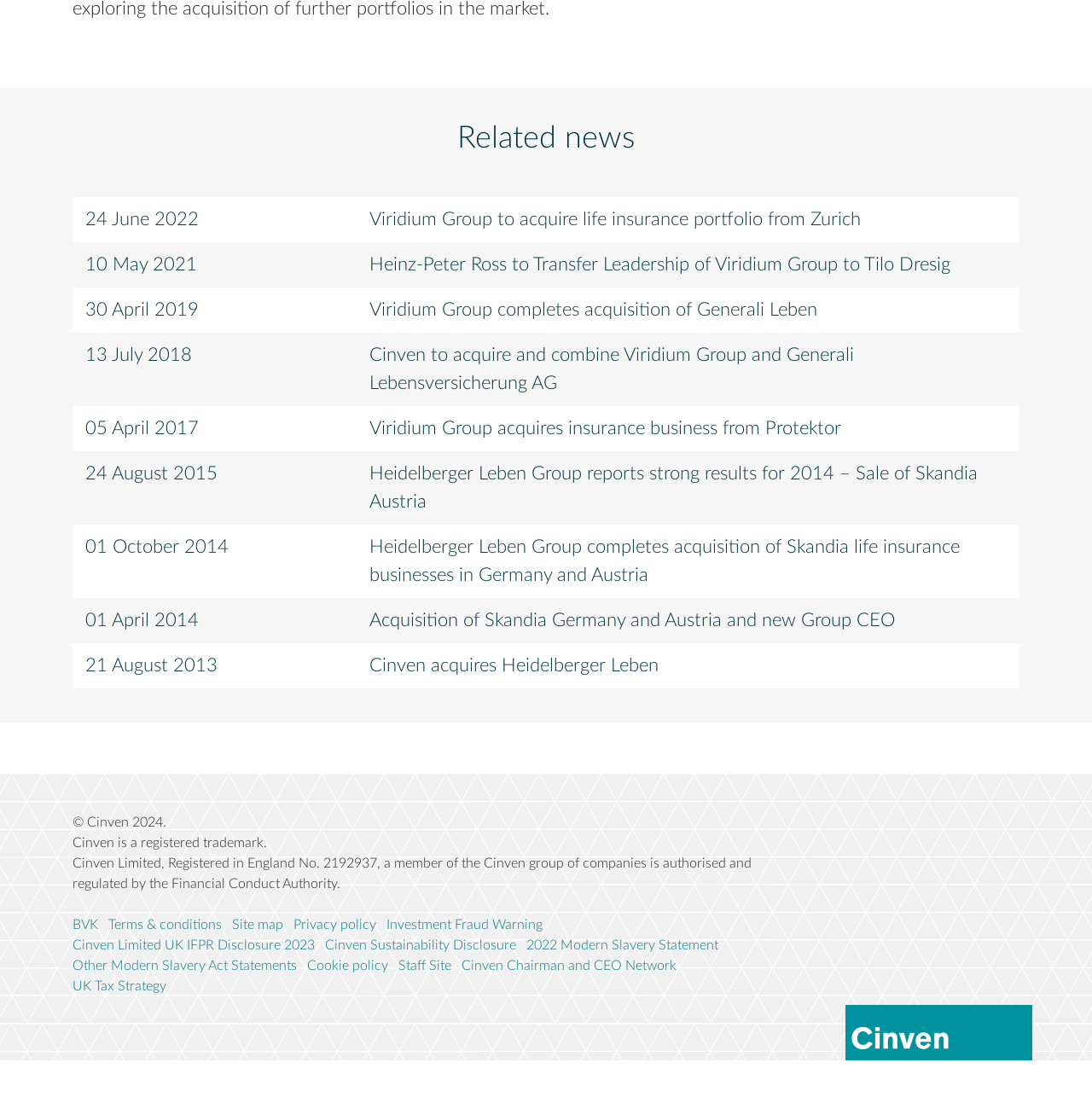Could you specify the bounding box coordinates for the clickable section to complete the following instruction: "Go to Cinven homepage"?

[0.774, 0.911, 0.945, 0.961]